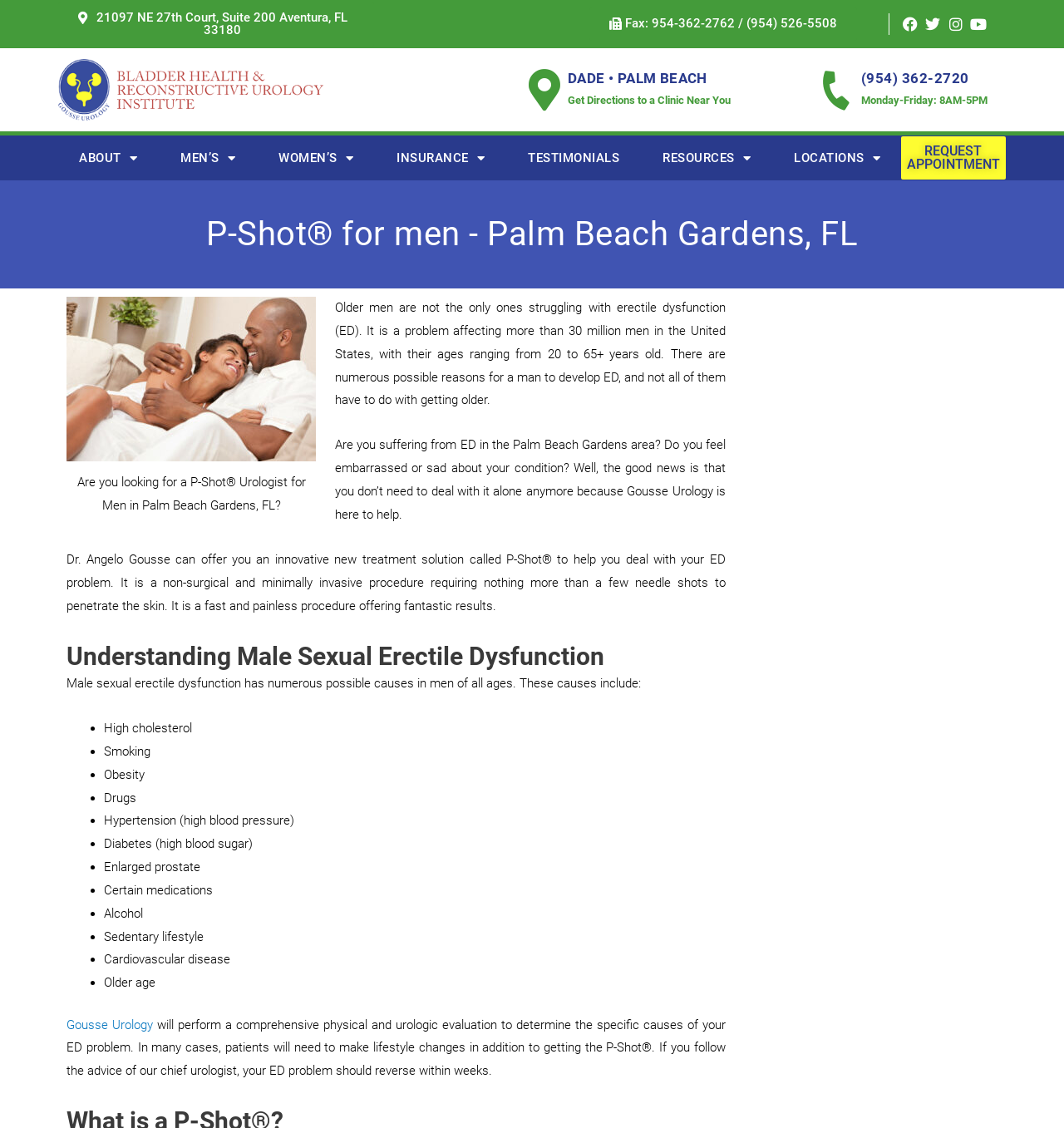Find the bounding box coordinates for the UI element whose description is: "RESOURCES". The coordinates should be four float numbers between 0 and 1, in the format [left, top, right, bottom].

[0.603, 0.12, 0.725, 0.16]